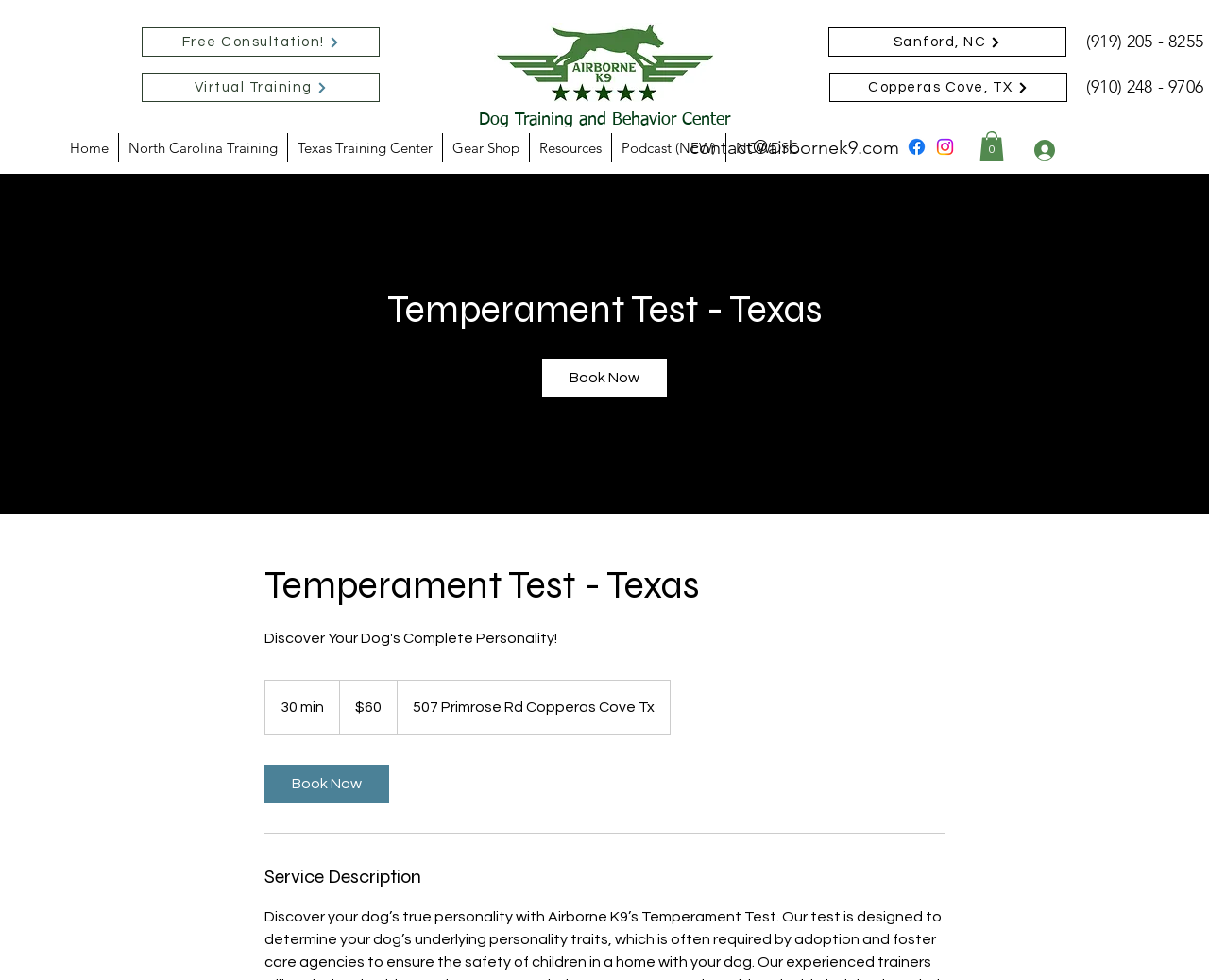Where is the Texas training center located?
Examine the image closely and answer the question with as much detail as possible.

The location of the Texas training center is mentioned on the webpage as '507 Primrose Rd Copperas Cove Tx', which suggests that the center is located in Copperas Cove, Texas.